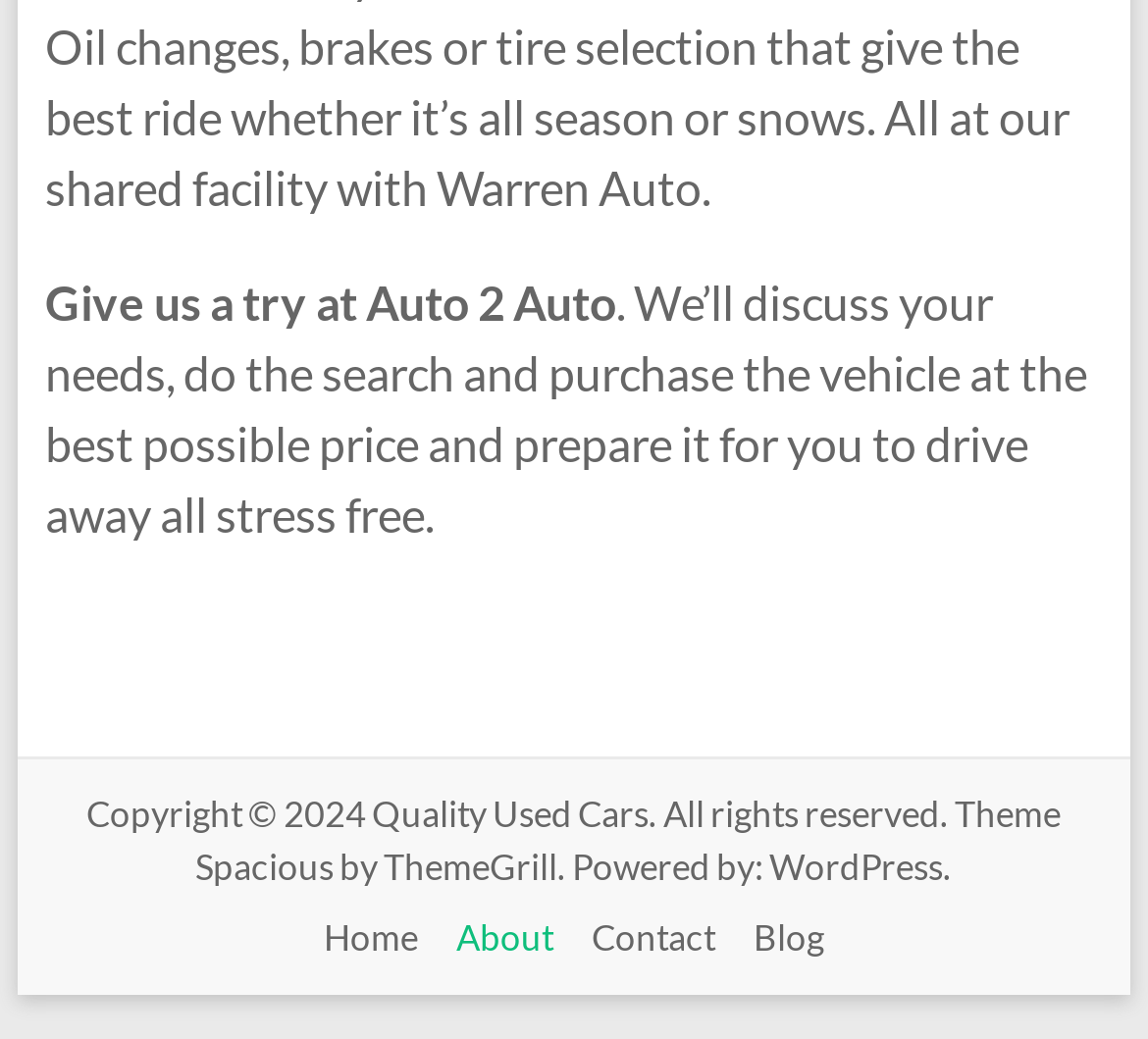Determine the bounding box coordinates for the UI element described. Format the coordinates as (top-left x, top-left y, bottom-right x, bottom-right y) and ensure all values are between 0 and 1. Element description: alt="Edgerton Center"

None